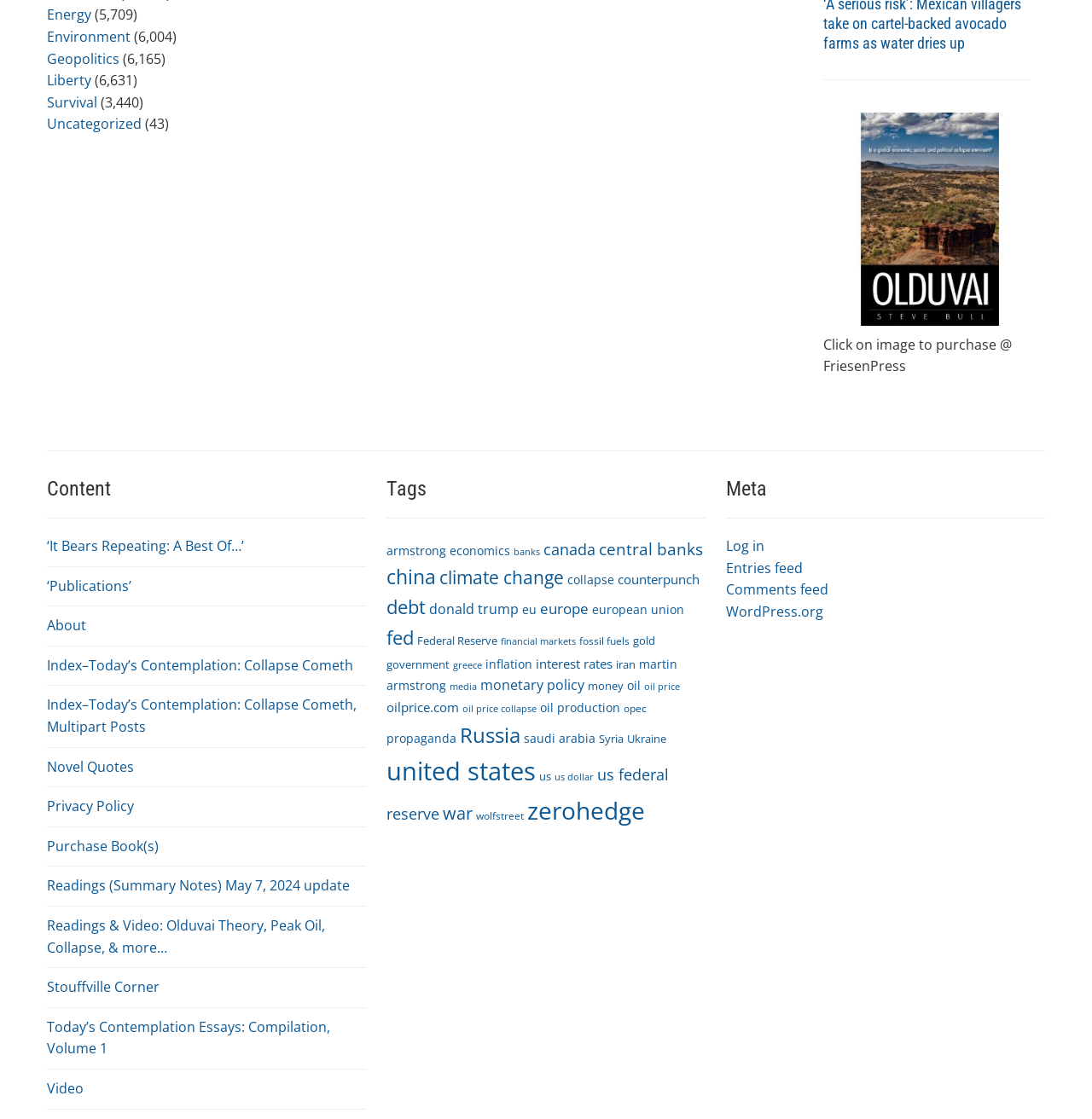Reply to the question with a single word or phrase:
How many headings are on the webpage?

3